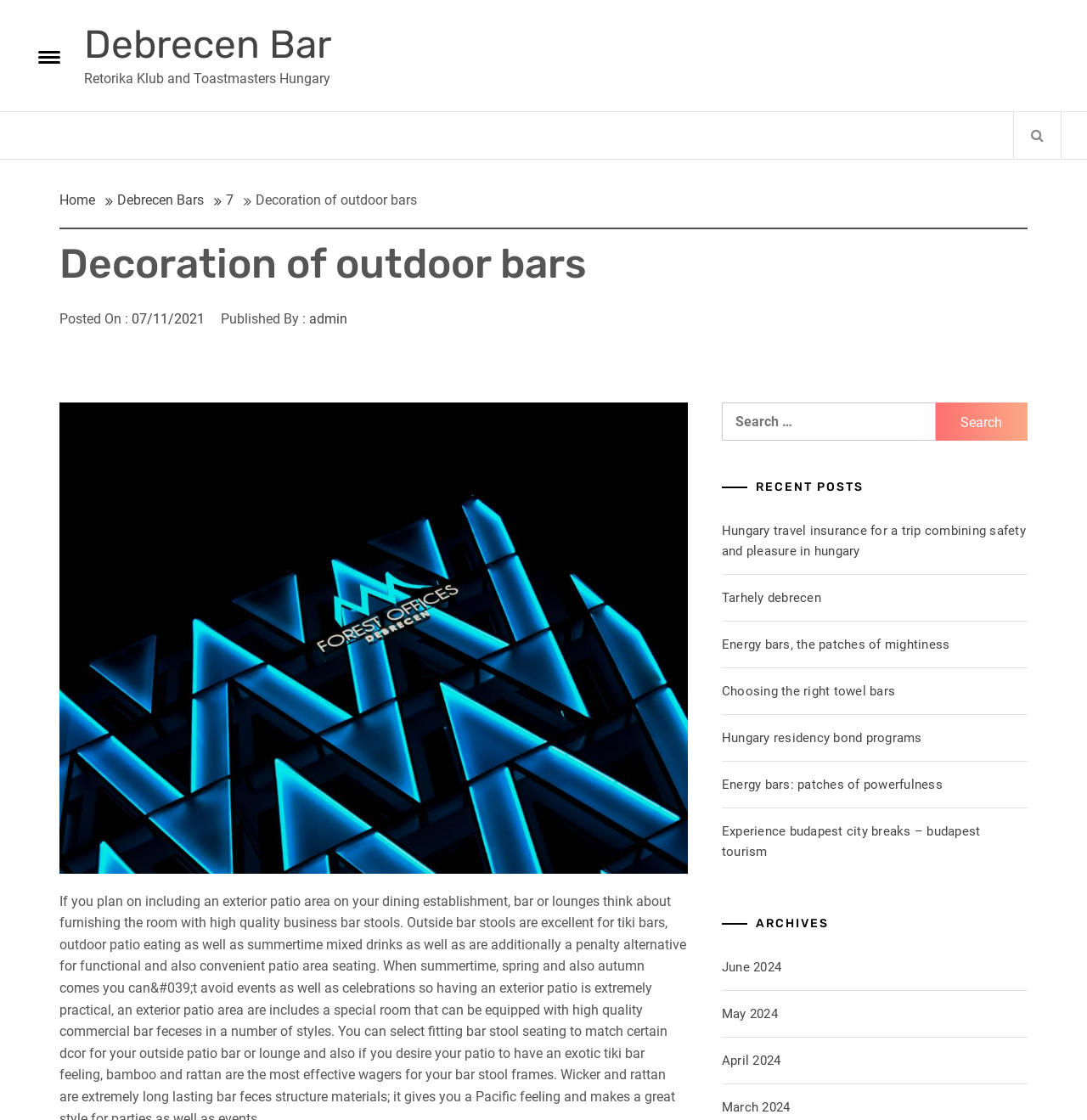Please identify the webpage's heading and generate its text content.

Decoration of outdoor bars